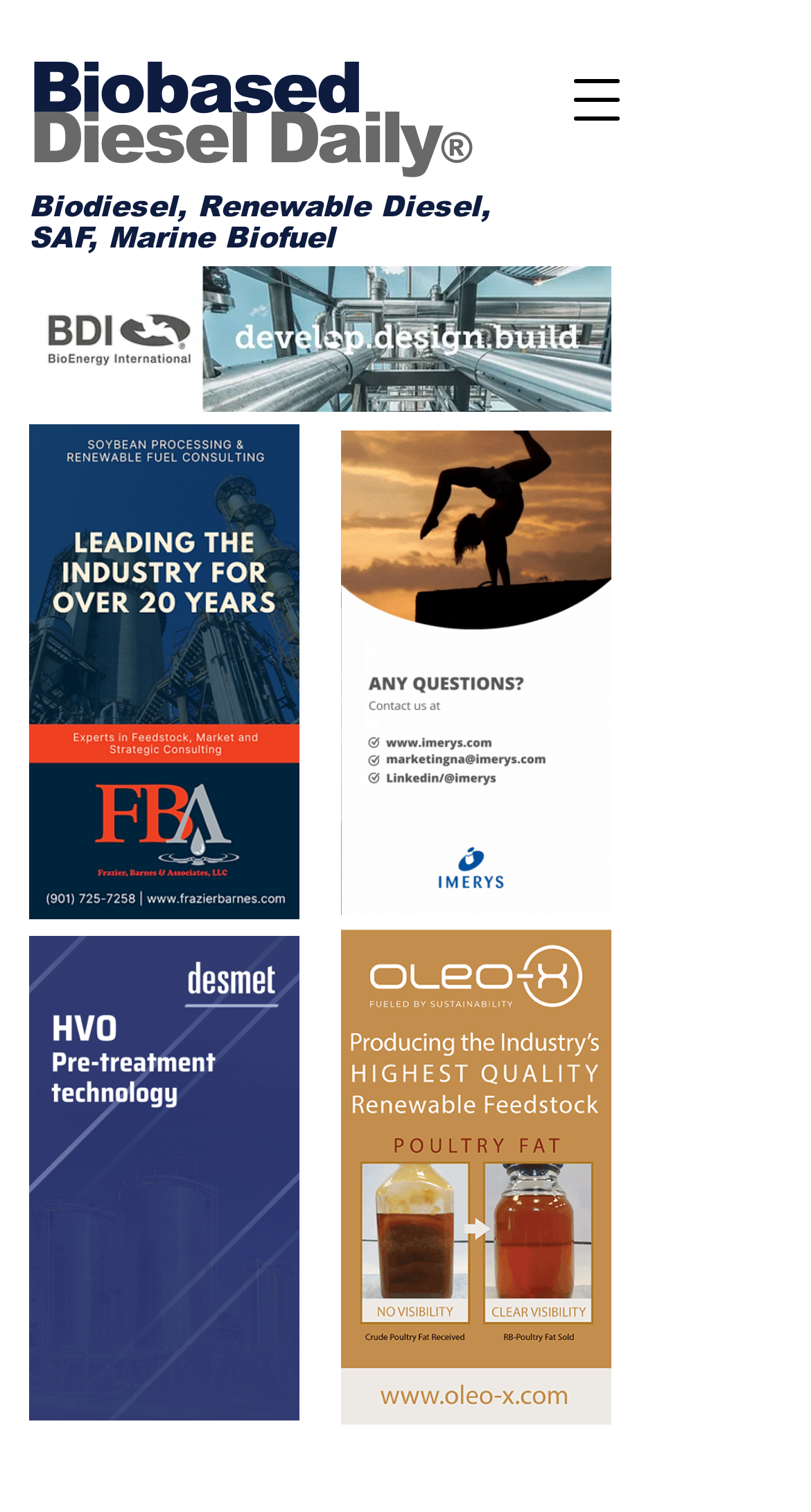Reply to the question with a brief word or phrase: Is there a logo for Frazier, Barnes & Associates LLC?

Yes